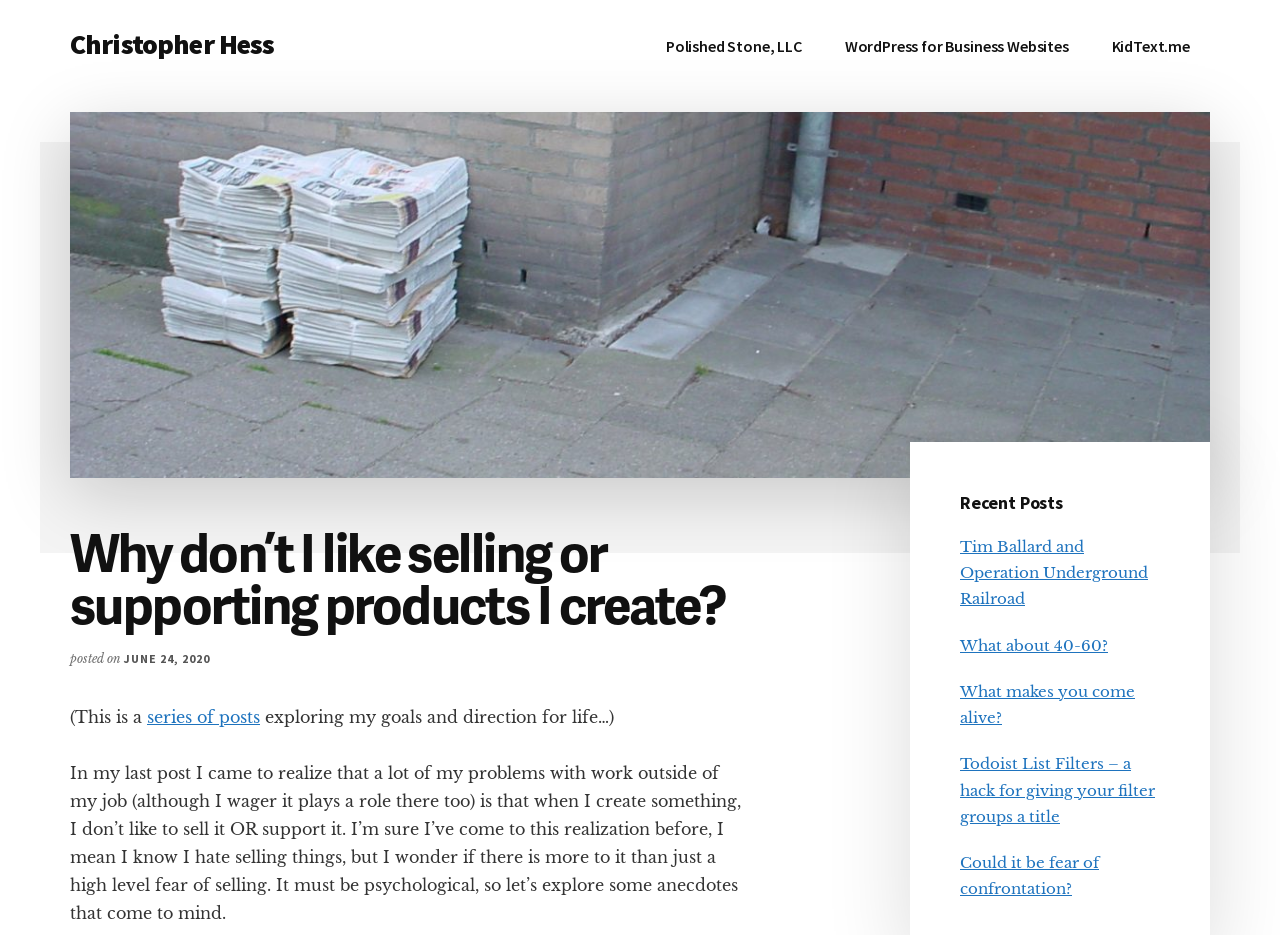Offer a detailed account of what is visible on the webpage.

This webpage is a personal blog post titled "Why don’t I like selling or supporting products I create?" written by Christopher Hess. At the top left corner, there is a link to skip to the main content and another link to skip to the primary sidebar. Below these links, the author's name "Christopher Hess" is displayed, followed by a brief description of the blog's theme, "About Life, Technology, and Entrepreneurship."

The main navigation menu is located on the right side of the page, with three links: "Polished Stone, LLC", "WordPress for Business Websites", and "KidText.me". 

The main content of the blog post is displayed below the navigation menu. It starts with a header that repeats the title of the post, followed by the posting date "JUNE 24, 2020". The post is part of a series exploring the author's goals and direction in life. The text discusses the author's realization that they don't like to sell or support the products they create, and explores possible psychological reasons behind this.

On the right side of the page, there is a primary sidebar with a heading "Primary Sidebar". Below this, there is a section titled "Recent Posts" that lists five links to other blog posts, including "Tim Ballard and Operation Underground Railroad", "What about 40-60?", "What makes you come alive?", "Todoist List Filters – a hack for giving your filter groups a title", and "Could it be fear of confrontation?"